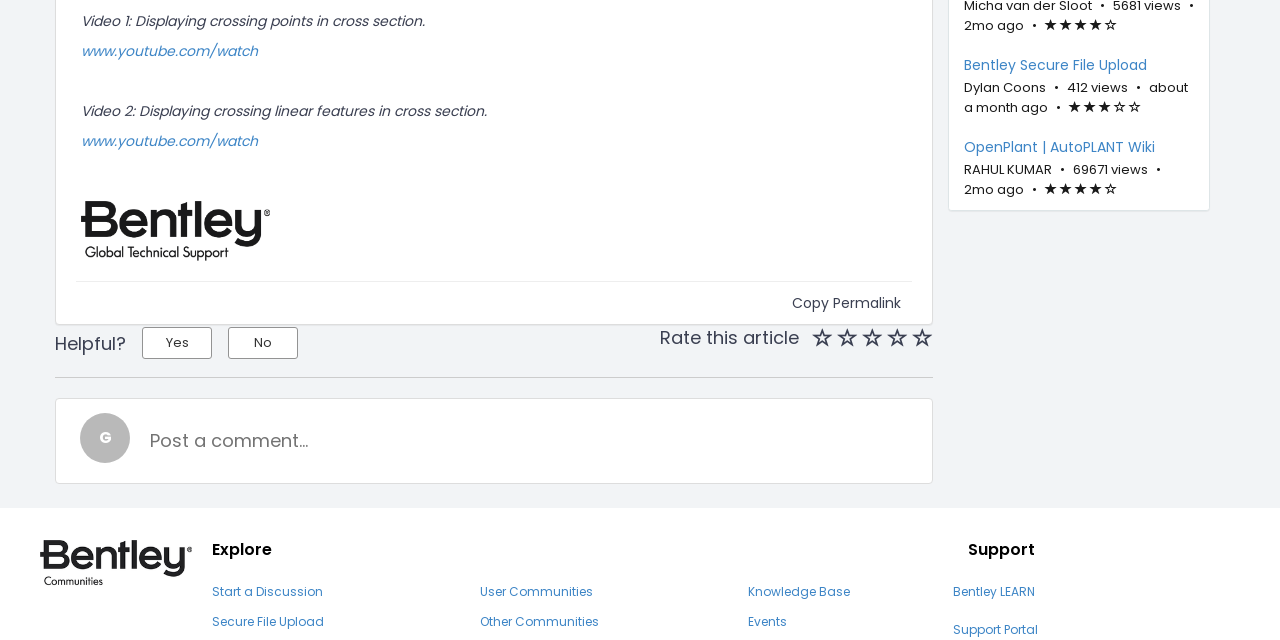Determine the bounding box coordinates in the format (top-left x, top-left y, bottom-right x, bottom-right y). Ensure all values are floating point numbers between 0 and 1. Identify the bounding box of the UI element described by: User Communities

[0.375, 0.911, 0.463, 0.938]